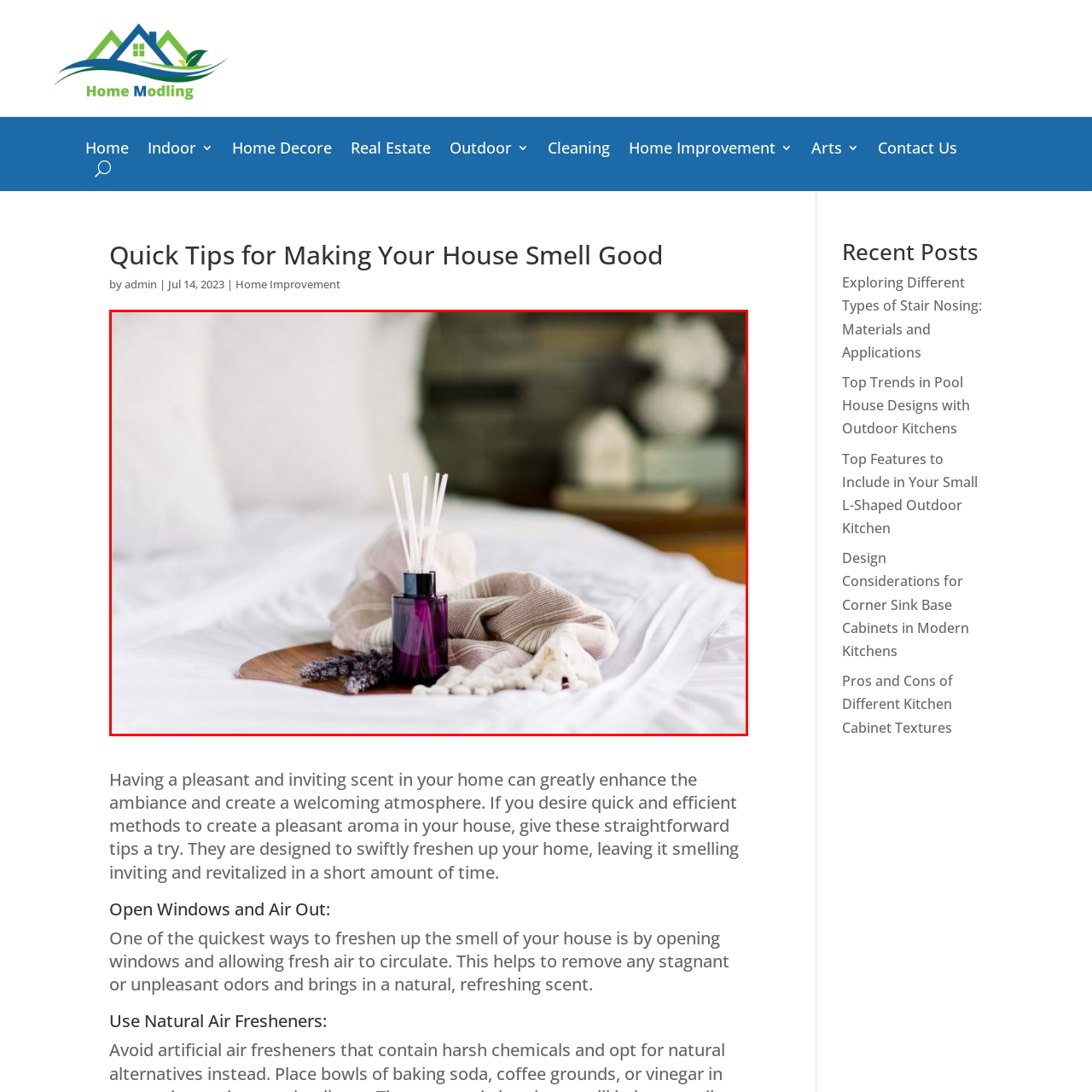Inspect the section within the red border, What type of arrangement is placed near the aroma diffuser? Provide a one-word or one-phrase answer.

lavender